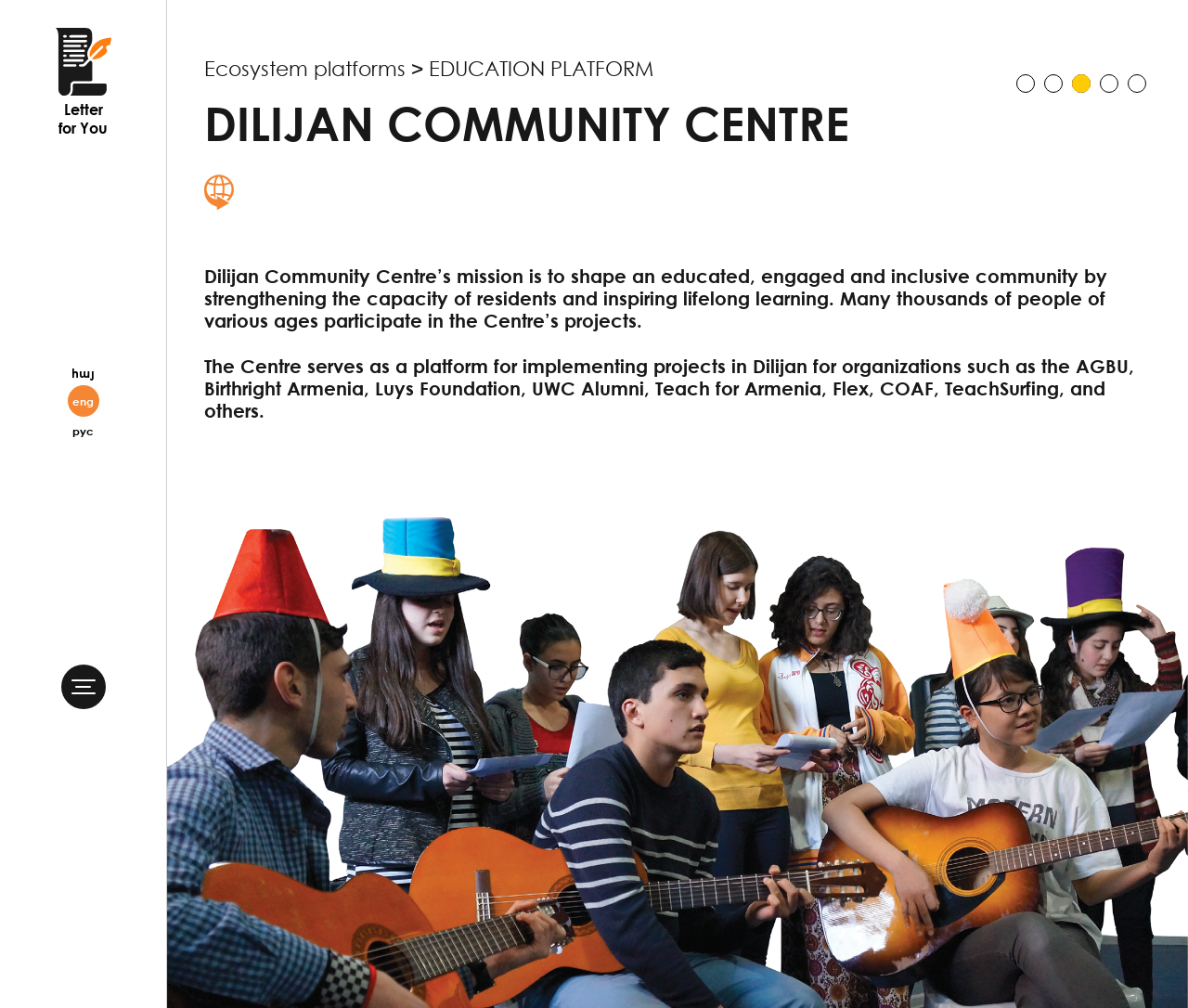Please identify the bounding box coordinates of the element's region that I should click in order to complete the following instruction: "Learn about Setting the vision". The bounding box coordinates consist of four float numbers between 0 and 1, i.e., [left, top, right, bottom].

[0.855, 0.074, 0.871, 0.092]